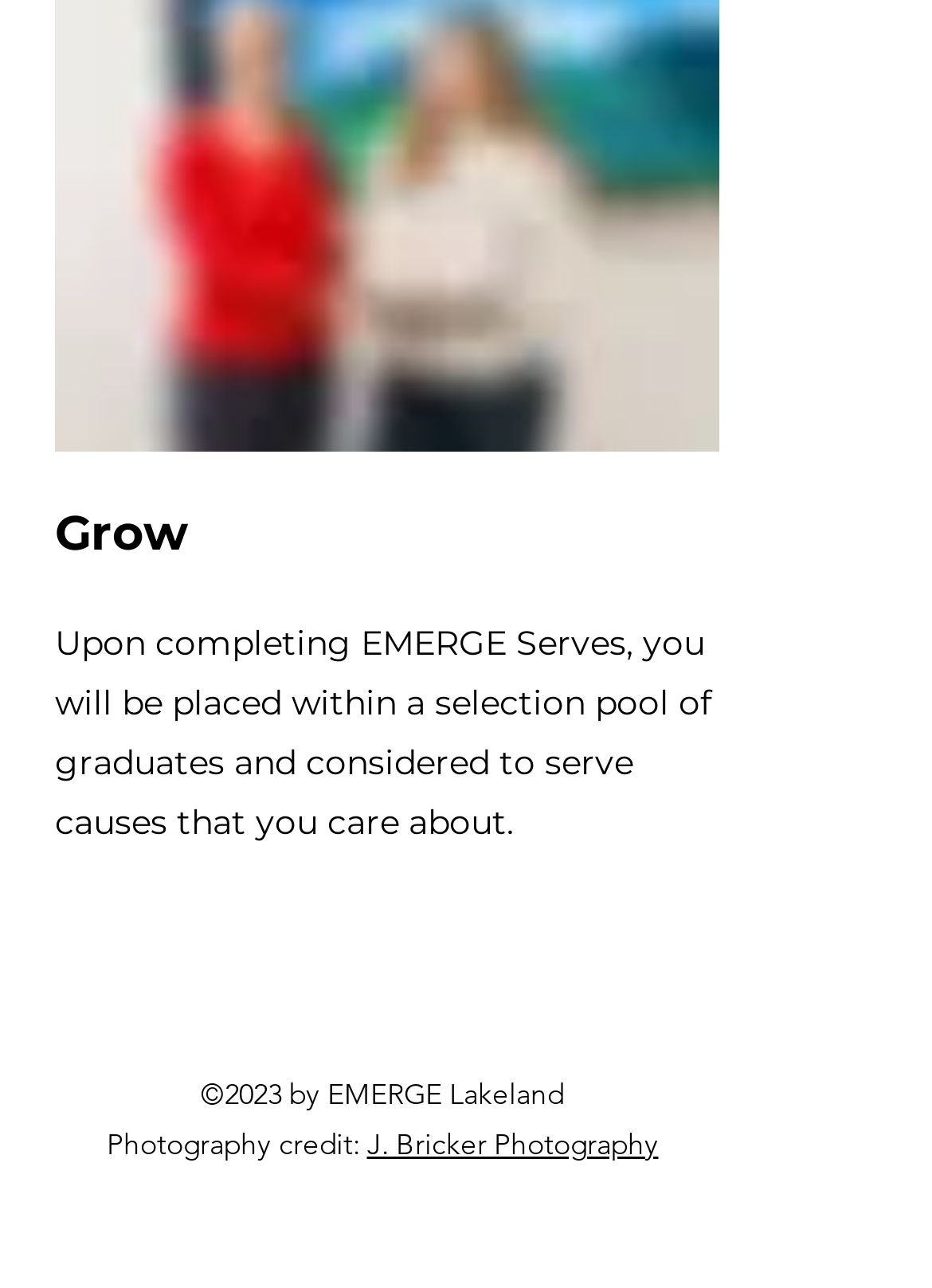Identify and provide the bounding box coordinates of the UI element described: "aria-label="Facebook"". The coordinates should be formatted as [left, top, right, bottom], with each number being a float between 0 and 1.

[0.238, 0.745, 0.328, 0.81]